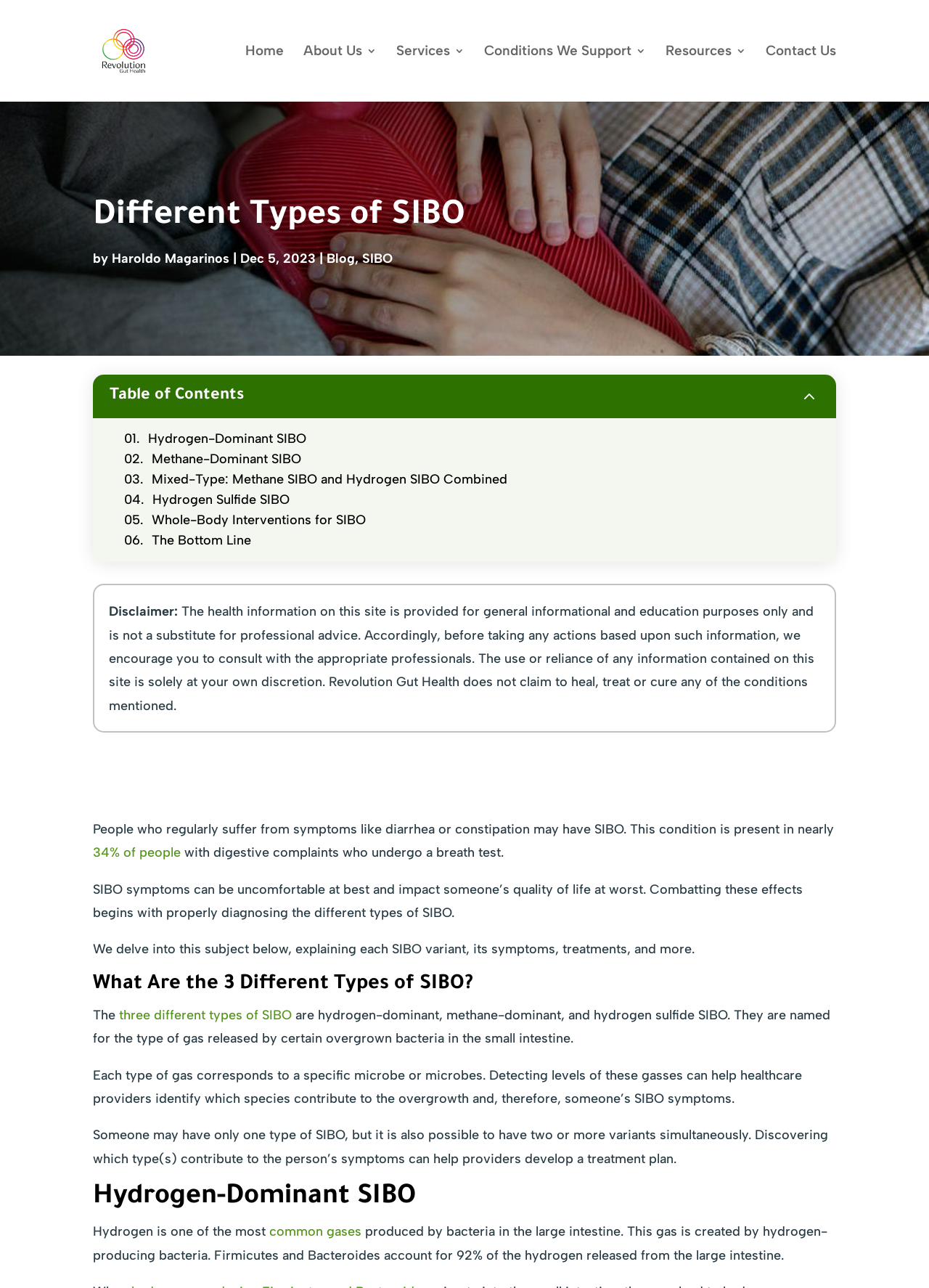Determine the bounding box coordinates of the section to be clicked to follow the instruction: "Learn about Hydrogen-Dominant SIBO". The coordinates should be given as four float numbers between 0 and 1, formatted as [left, top, right, bottom].

[0.159, 0.333, 0.33, 0.349]